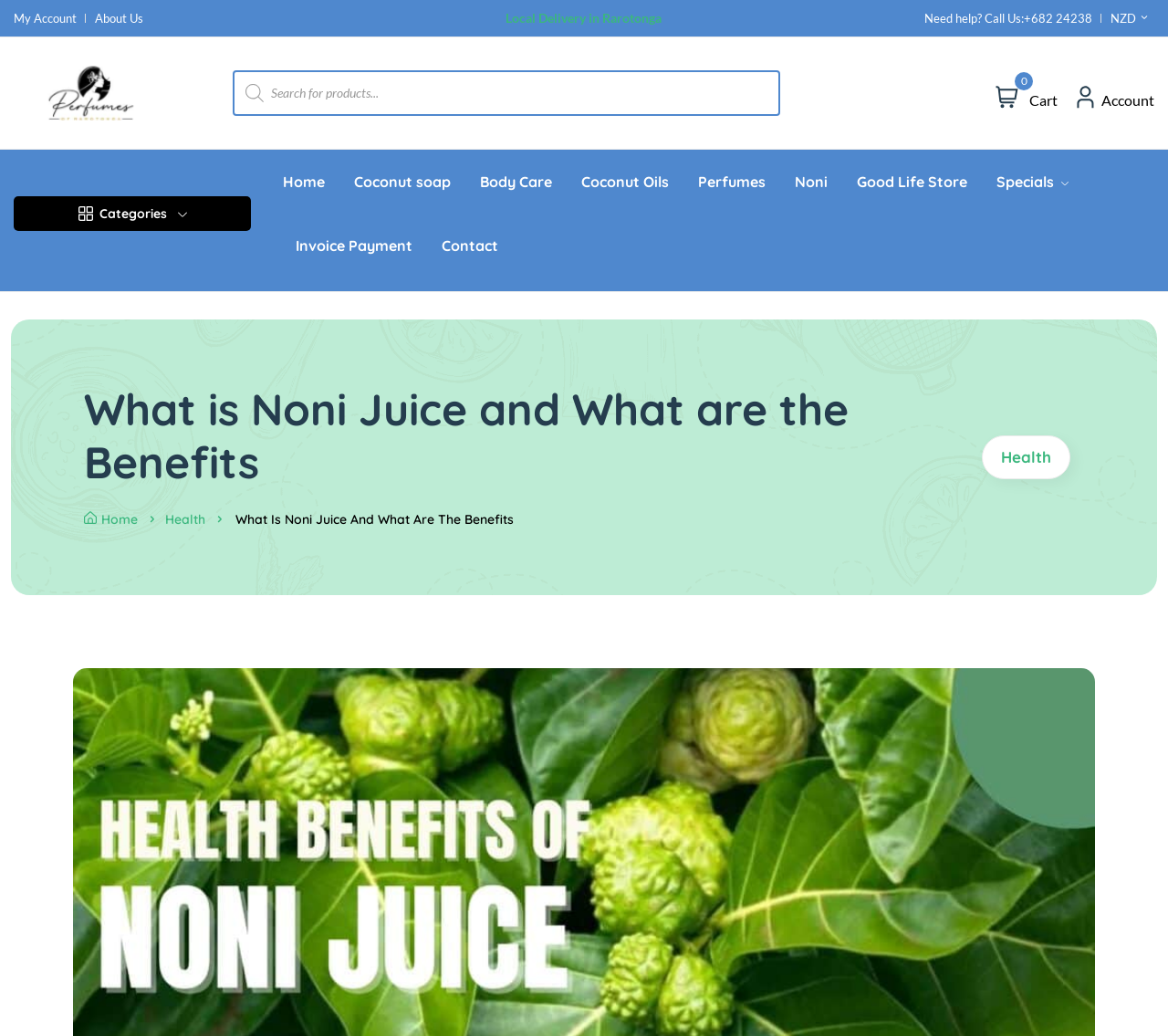What is the currency symbol displayed on the top right corner?
Look at the screenshot and give a one-word or phrase answer.

NZD